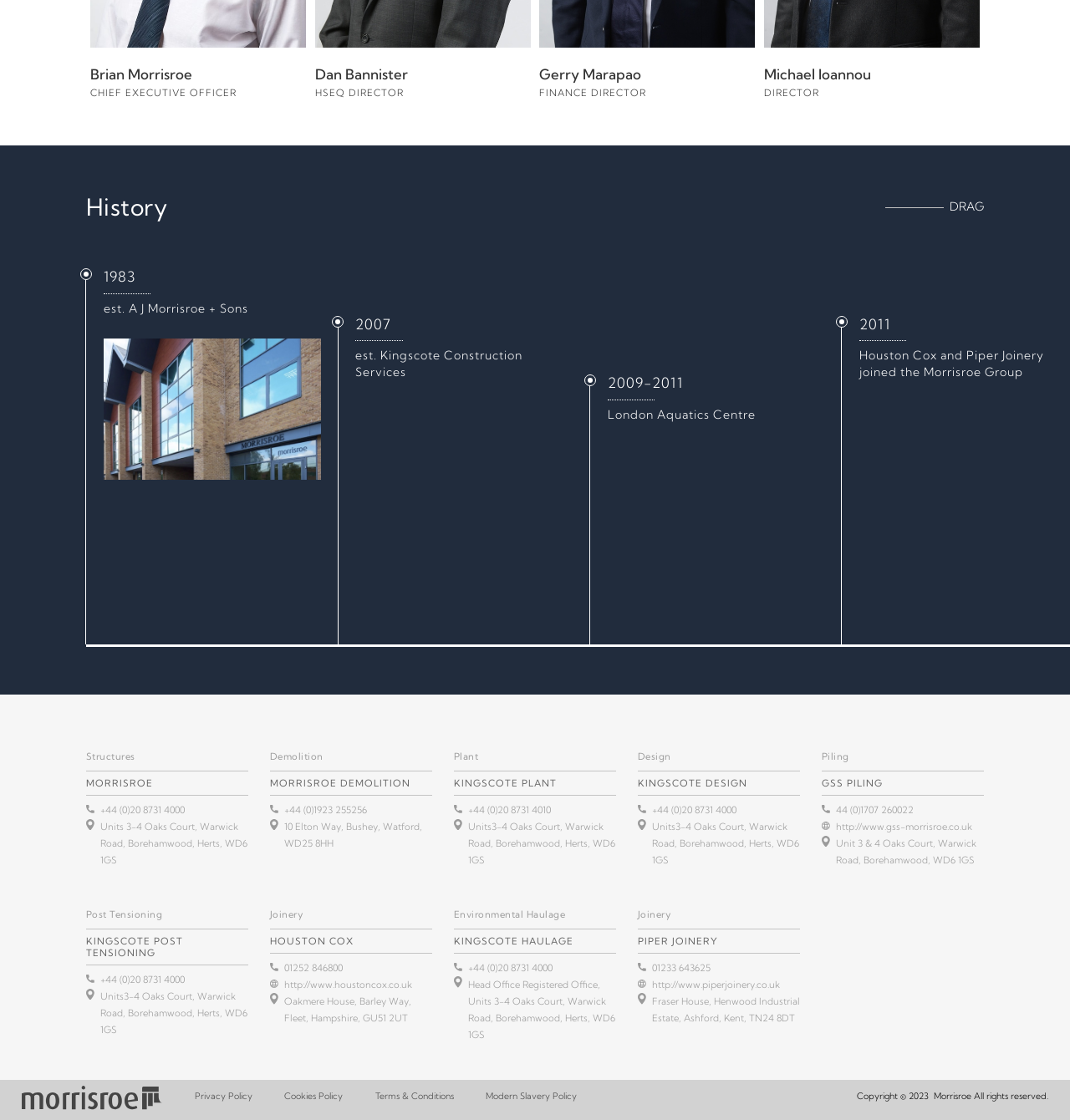How many departments are listed on the webpage?
Based on the content of the image, thoroughly explain and answer the question.

The webpage lists 7 departments: Structures, Demolition, Plant, Design, Piling, Post Tensioning, and Joinery. These departments are listed in separate sections on the webpage, each with their own contact information and addresses.